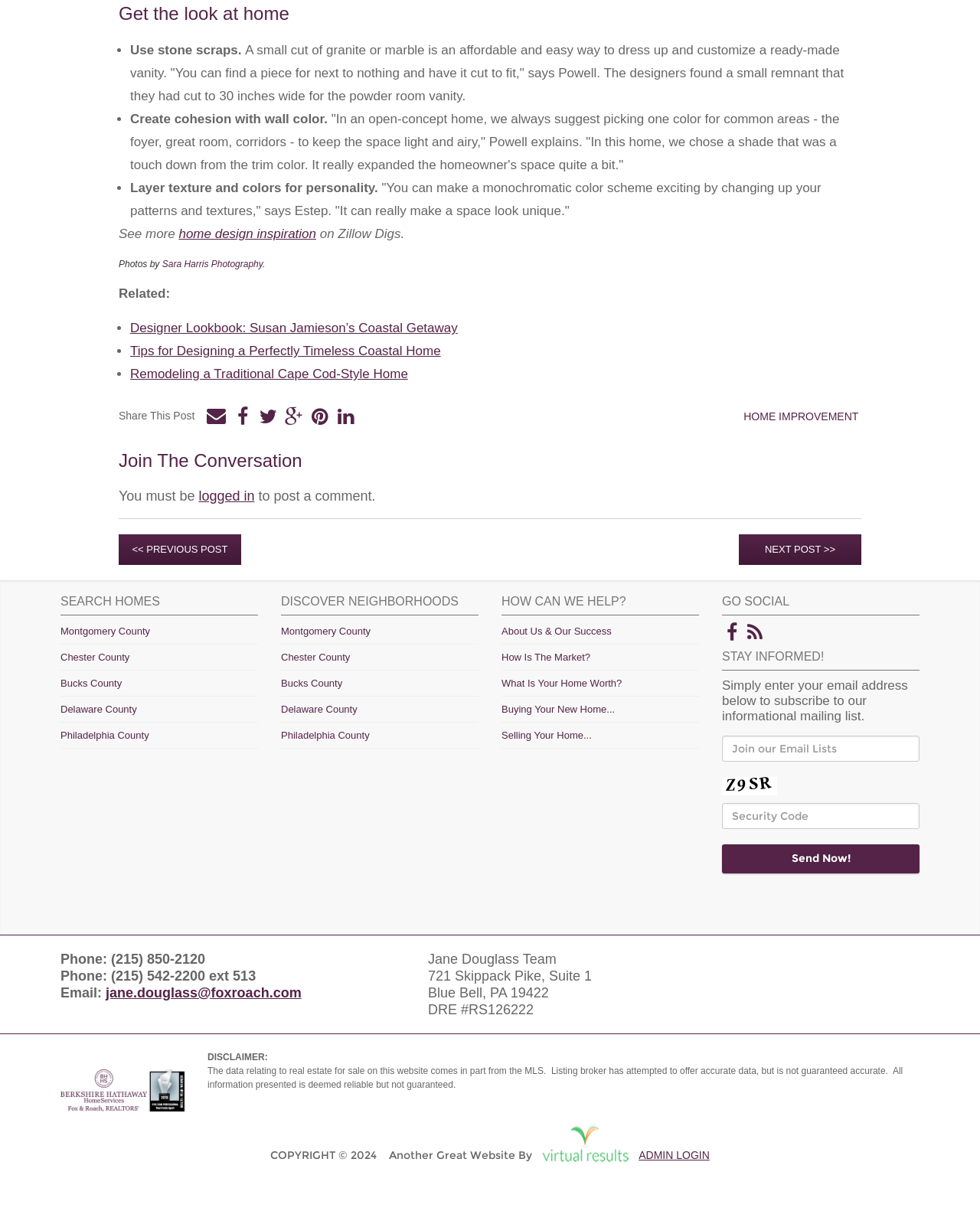What is the purpose of the 'Stay Informed!' section?
Look at the screenshot and respond with one word or a short phrase.

To subscribe to a mailing list